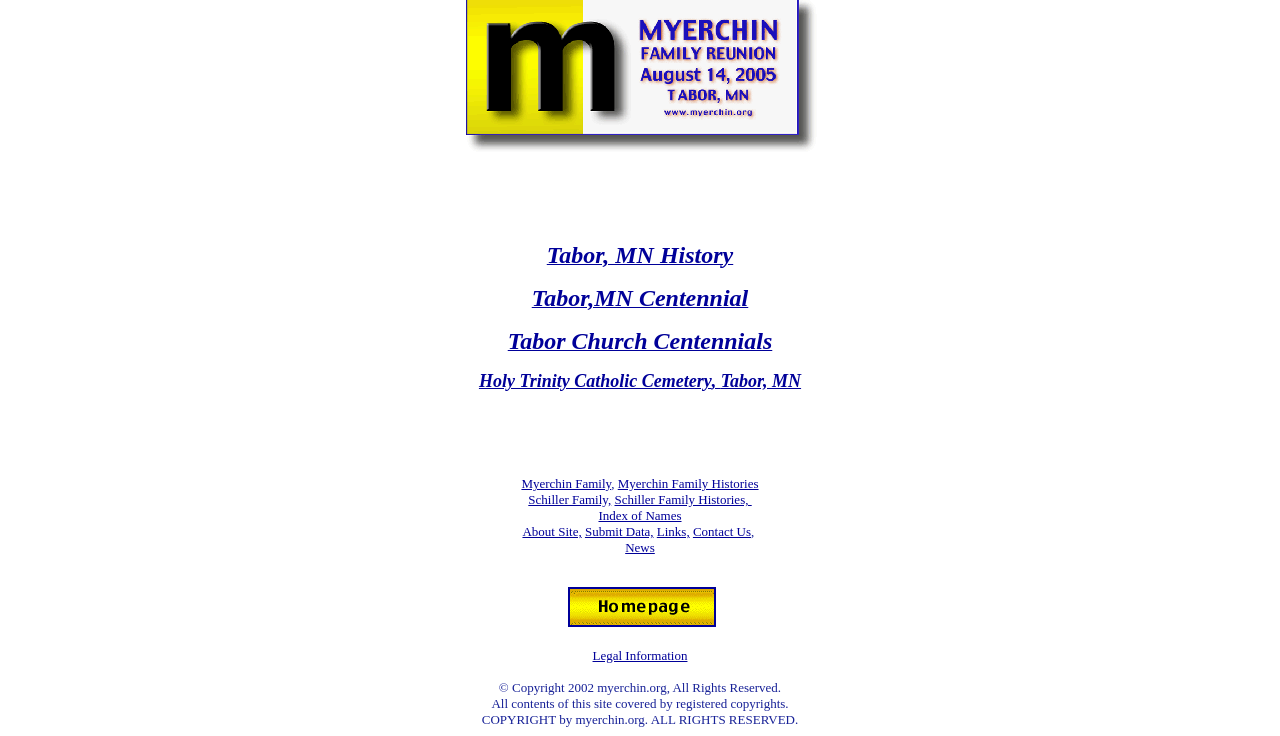Respond with a single word or phrase:
What type of content is featured on the webpage?

Family histories